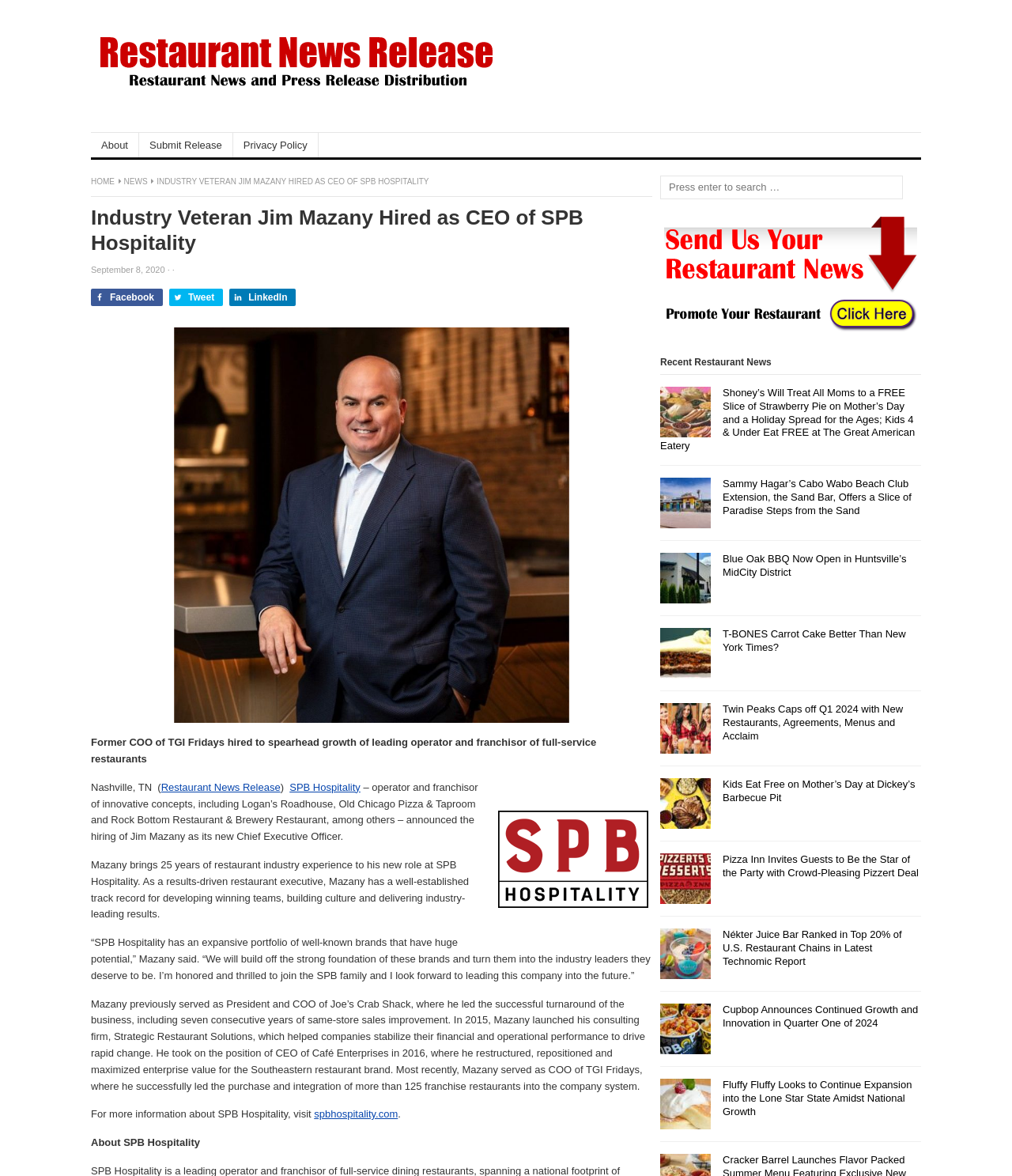Please indicate the bounding box coordinates for the clickable area to complete the following task: "Visit the 'spbhospitality.com' website". The coordinates should be specified as four float numbers between 0 and 1, i.e., [left, top, right, bottom].

[0.31, 0.942, 0.393, 0.952]